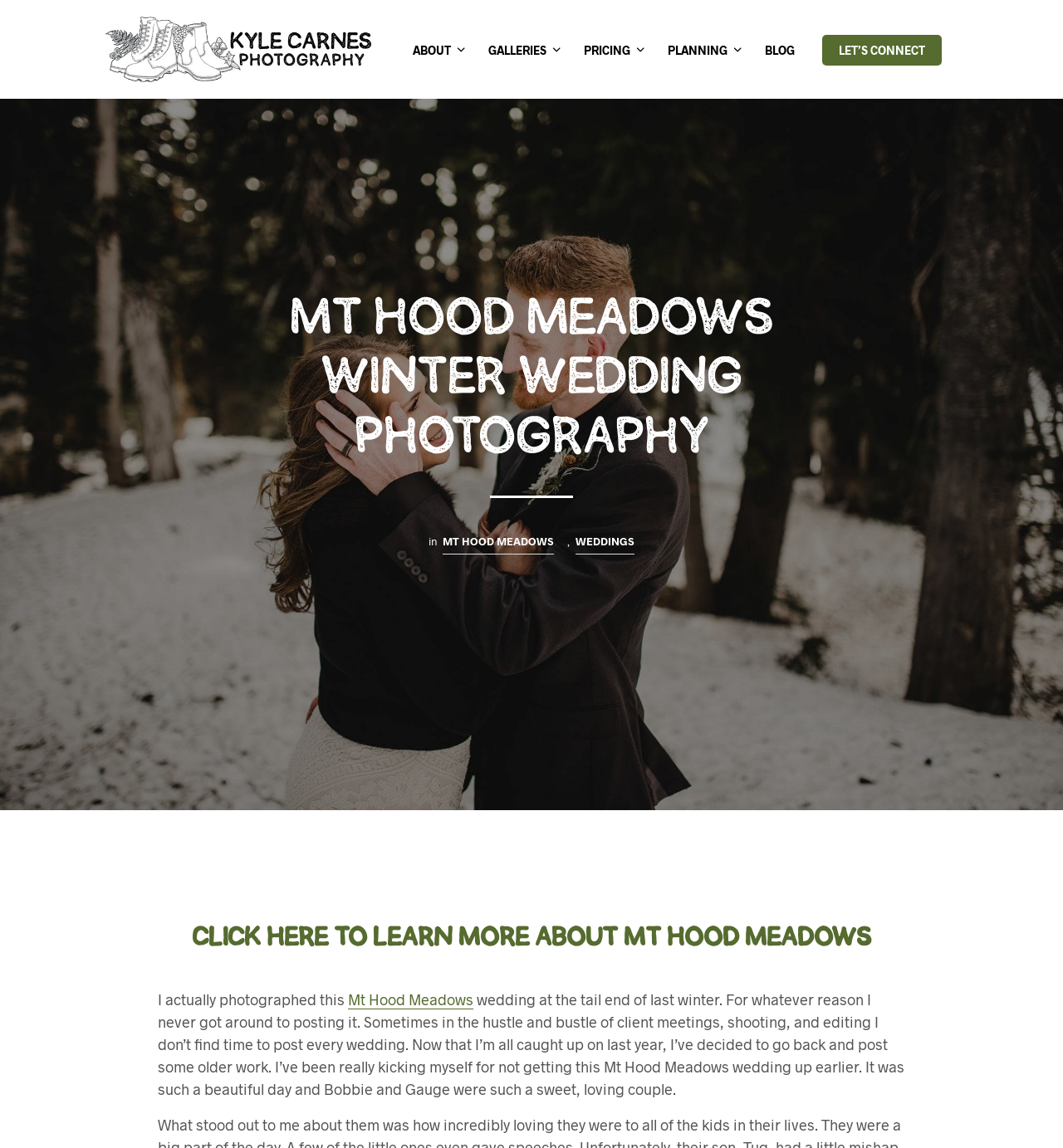Please find the bounding box coordinates of the section that needs to be clicked to achieve this instruction: "Visit the restaurant page".

None